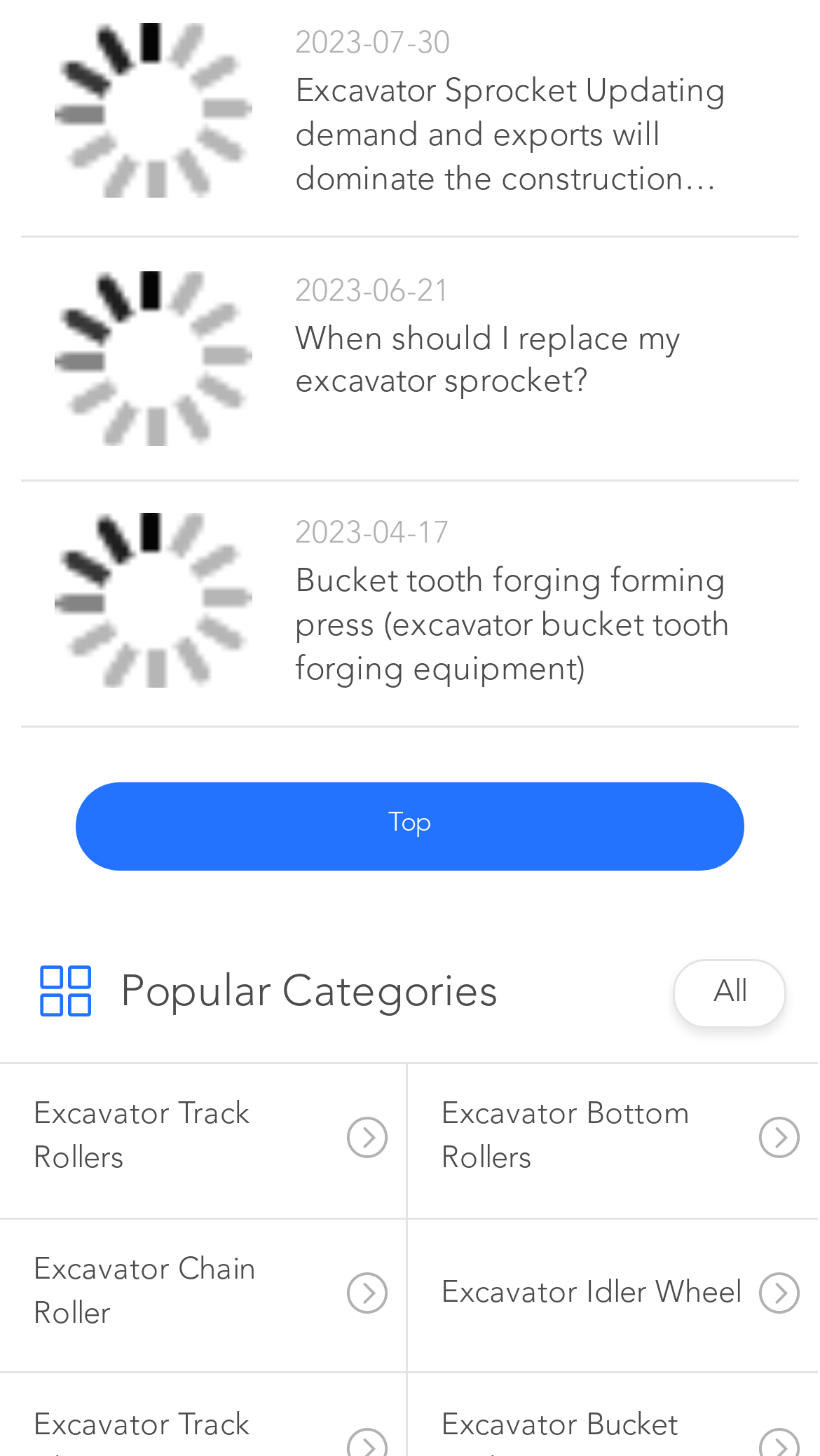Pinpoint the bounding box coordinates of the element you need to click to execute the following instruction: "Click on the link about excavator sprocket". The bounding box should be represented by four float numbers between 0 and 1, in the format [left, top, right, bottom].

[0.067, 0.016, 0.307, 0.136]